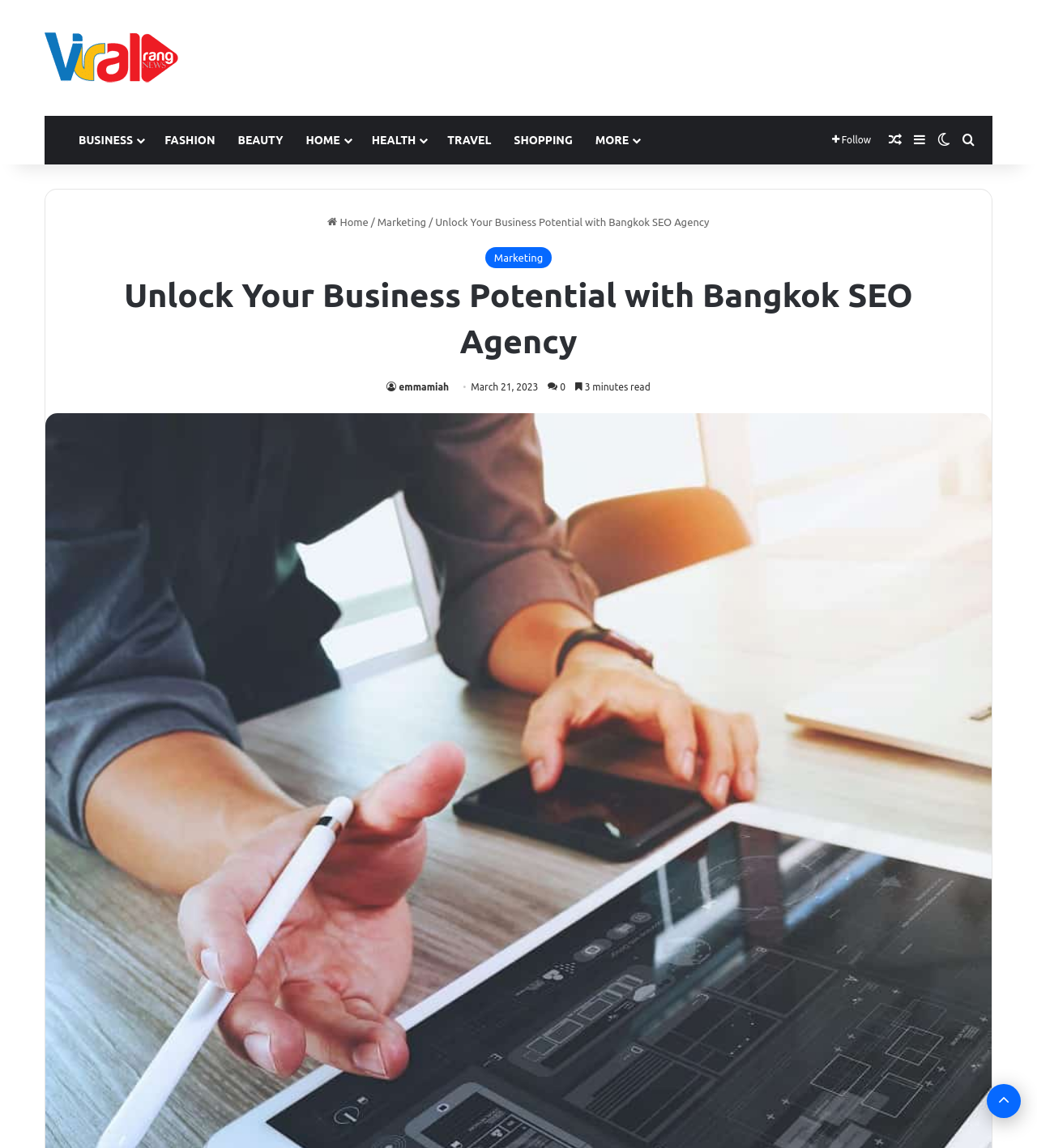What is the purpose of the button at the bottom-right corner?
Please provide a comprehensive answer based on the visual information in the image.

I found a button at the bottom-right corner with a text '', which is a common icon for 'back to top' functionality.